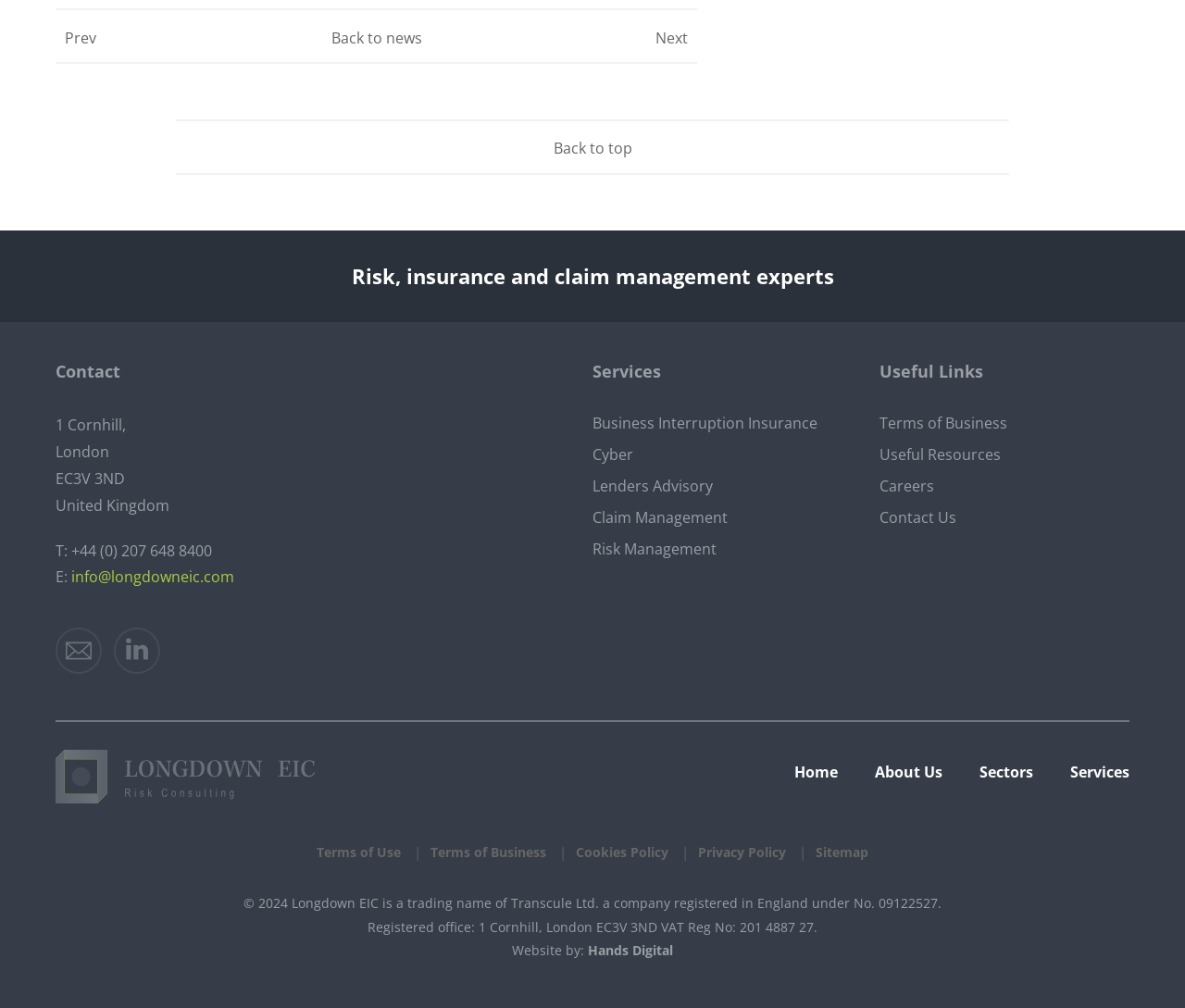What is the address of the company?
Answer with a single word or phrase, using the screenshot for reference.

1 Cornhill, London EC3V 3ND